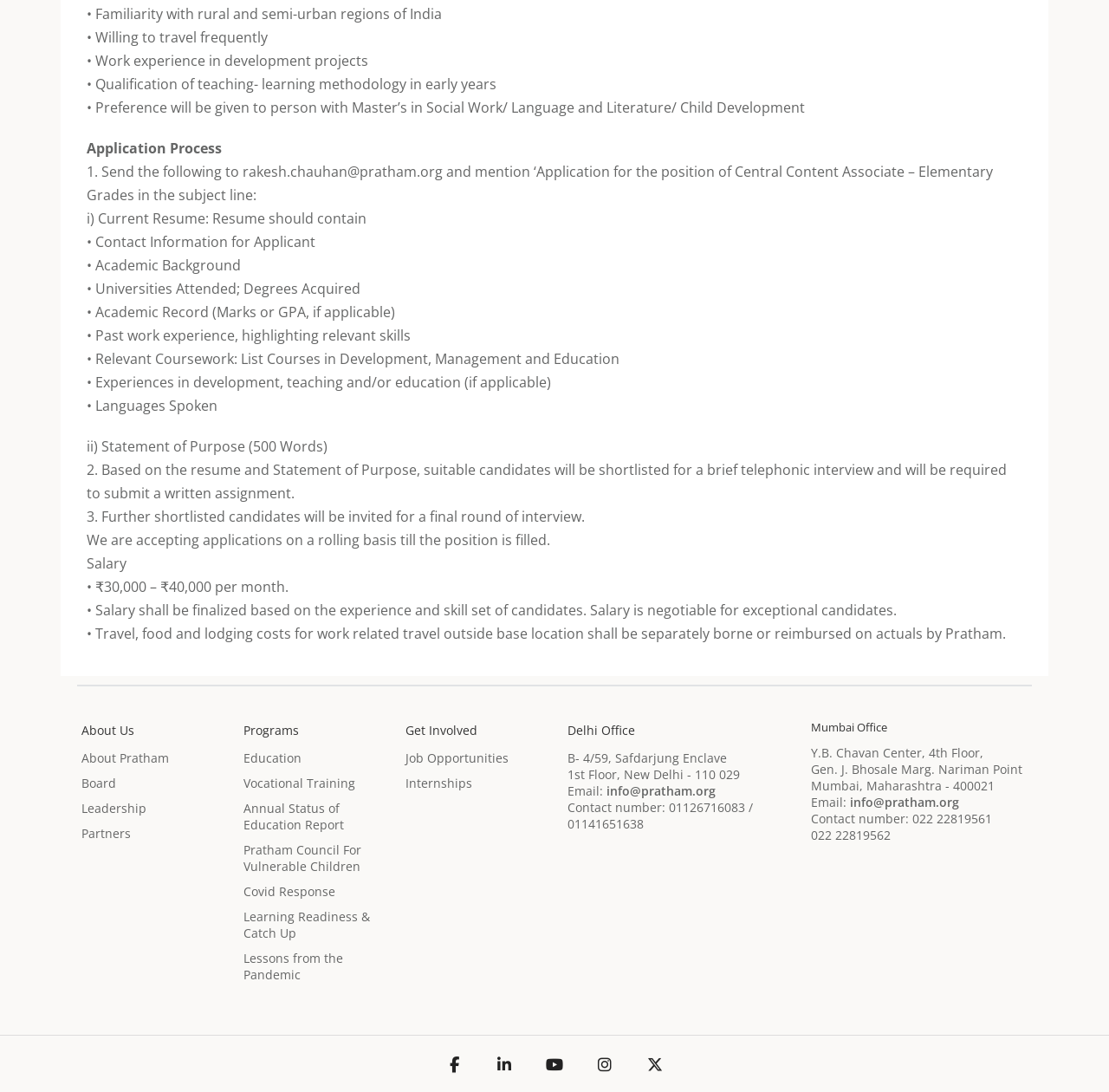Find the bounding box coordinates of the element's region that should be clicked in order to follow the given instruction: "Click on 'About Pratham'". The coordinates should consist of four float numbers between 0 and 1, i.e., [left, top, right, bottom].

[0.073, 0.687, 0.152, 0.702]